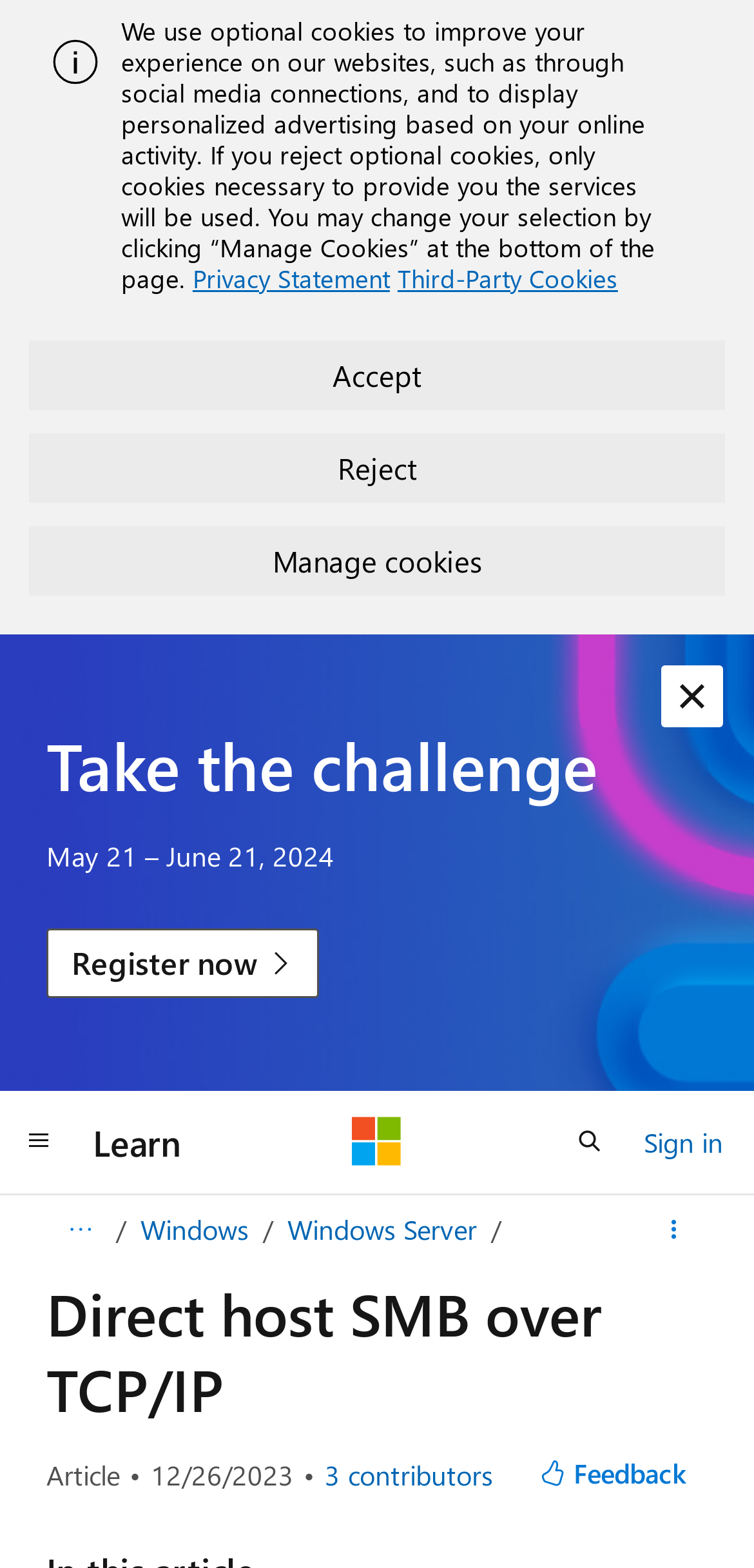Please give a succinct answer to the question in one word or phrase:
How many contributors are there for this article?

3 contributors